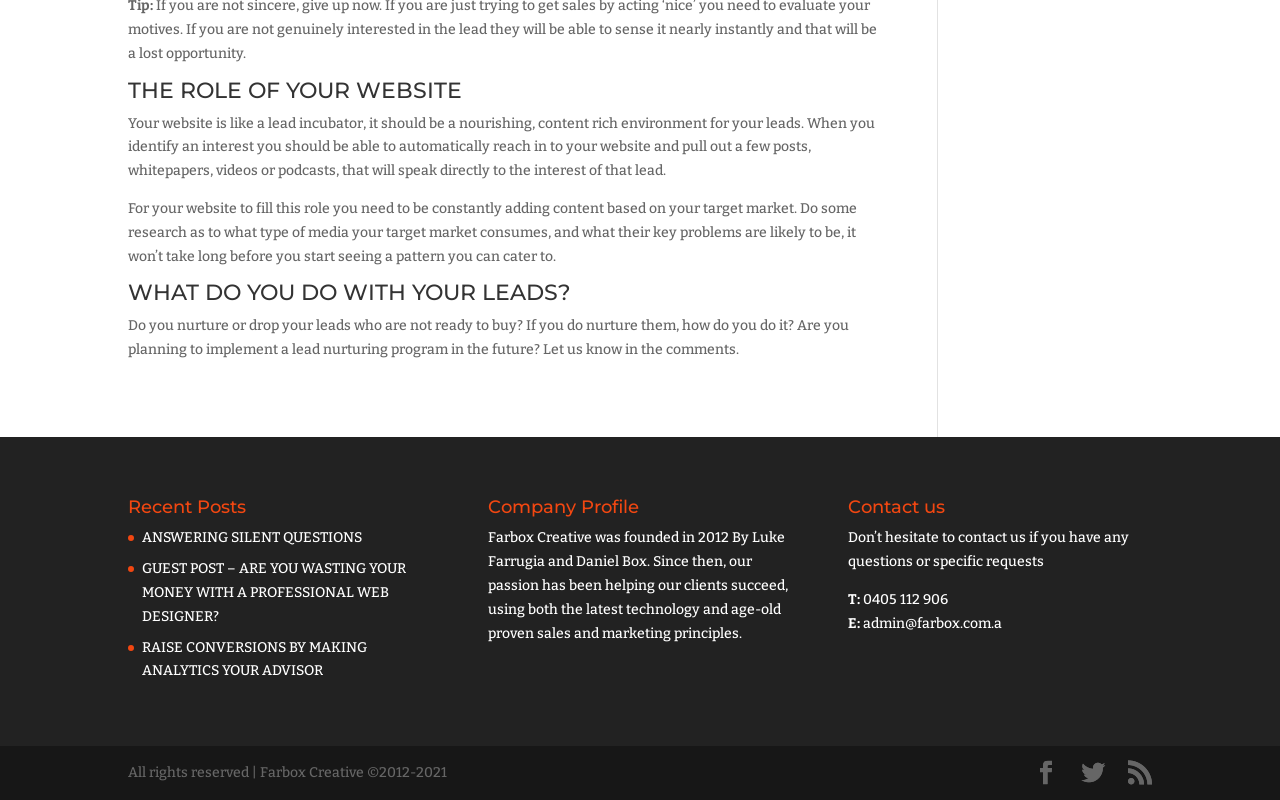Based on the image, provide a detailed response to the question:
What is the copyright year of the website?

The footer section of the webpage mentions that the website's content is copyrighted from 2012 to 2021, indicating the years of operation or content creation.